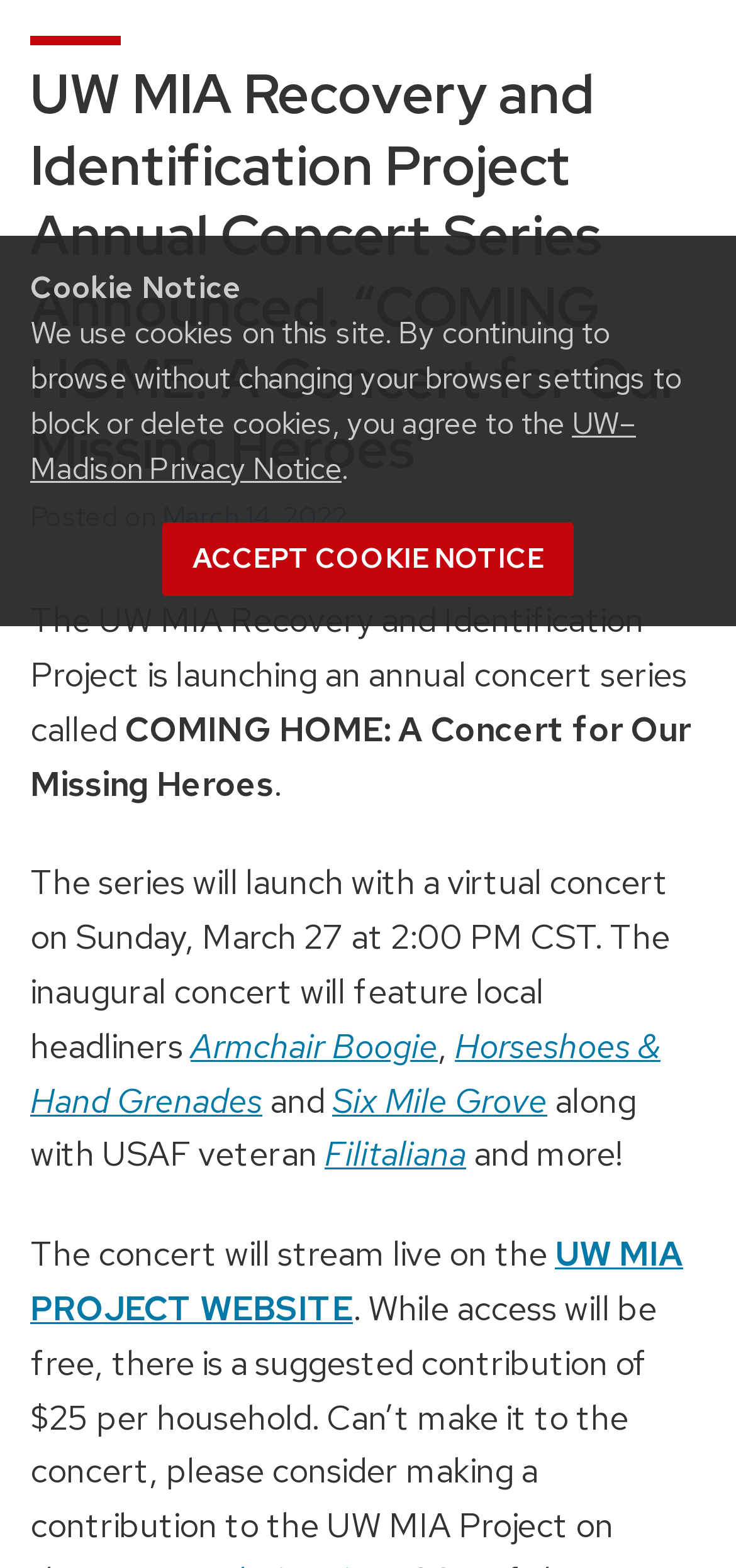Provide the bounding box coordinates in the format (top-left x, top-left y, bottom-right x, bottom-right y). All values are floating point numbers between 0 and 1. Determine the bounding box coordinate of the UI element described as: Armchair Boogie

[0.259, 0.653, 0.595, 0.681]